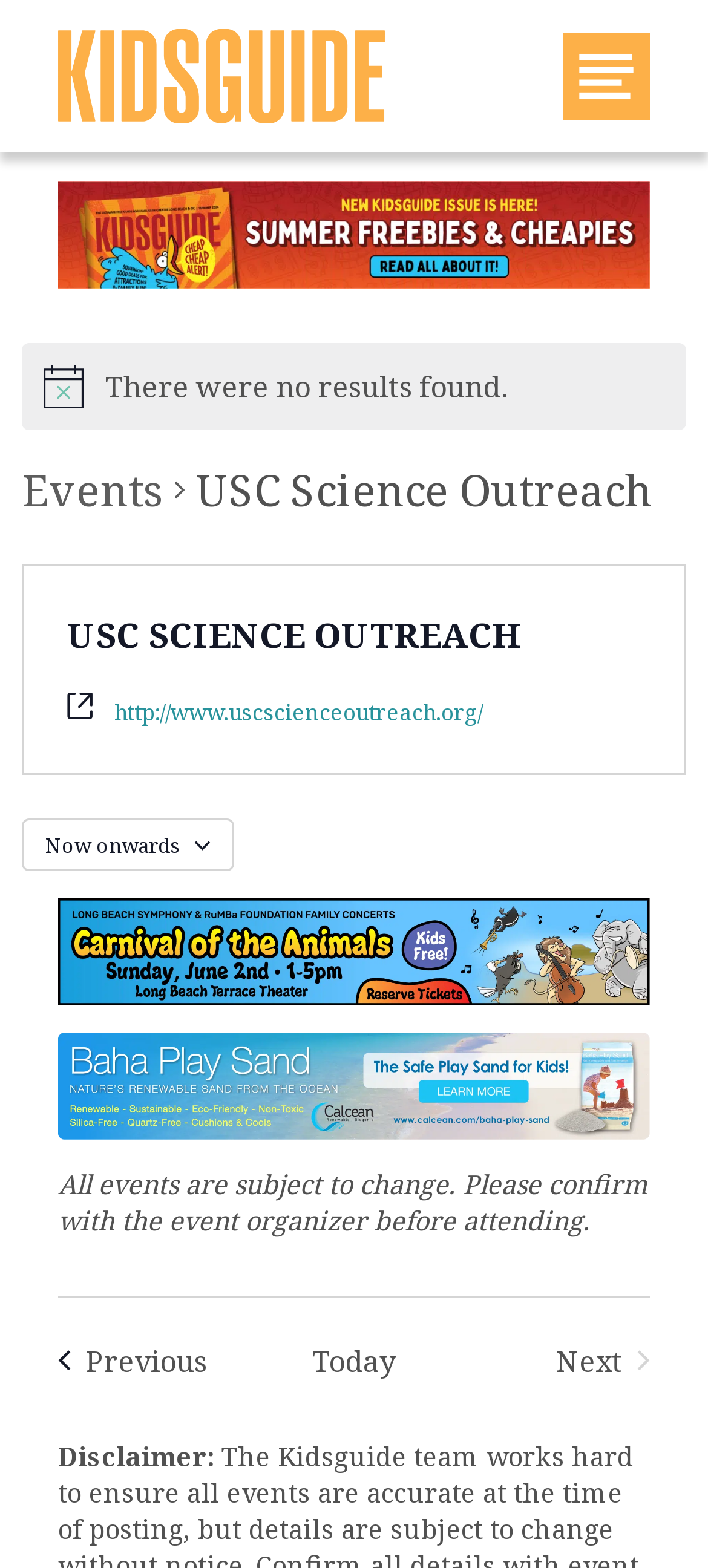What is the default date selected in the datepicker?
Refer to the image and provide a one-word or short phrase answer.

5-12-2024